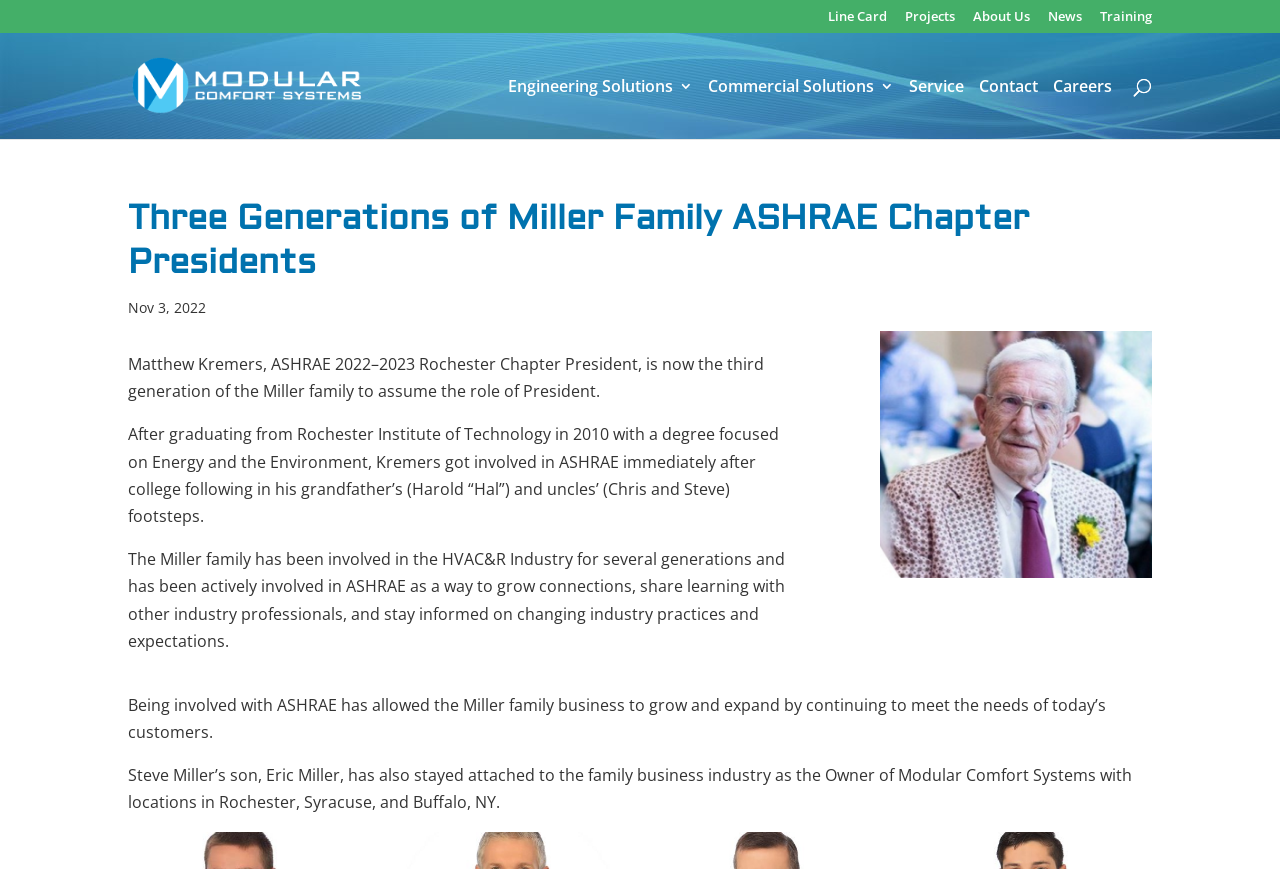Could you find the bounding box coordinates of the clickable area to complete this instruction: "Go to the 'Contact' page"?

[0.765, 0.09, 0.811, 0.159]